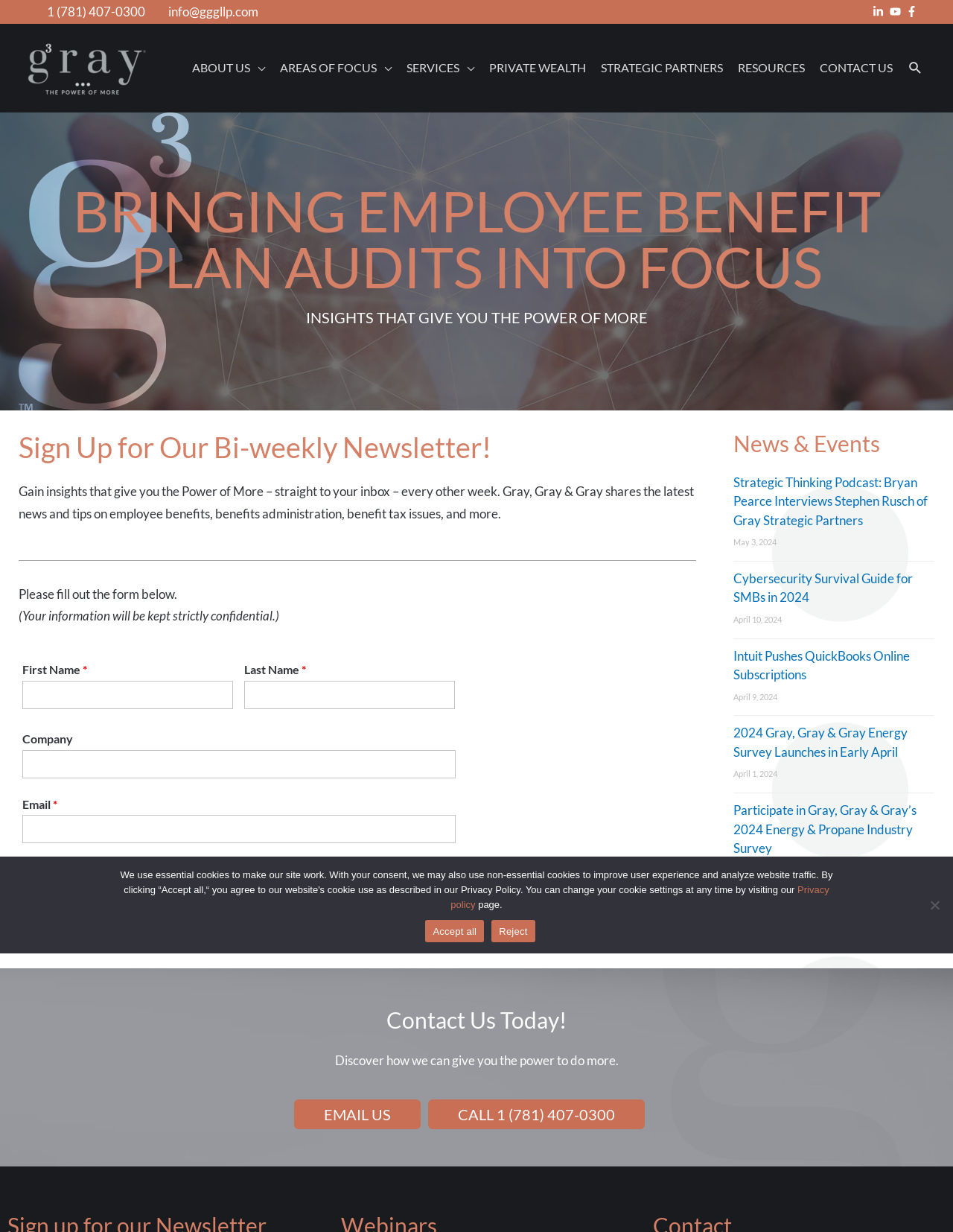Identify the bounding box coordinates of the section that should be clicked to achieve the task described: "Click the 'Submit' button".

[0.023, 0.733, 0.089, 0.756]